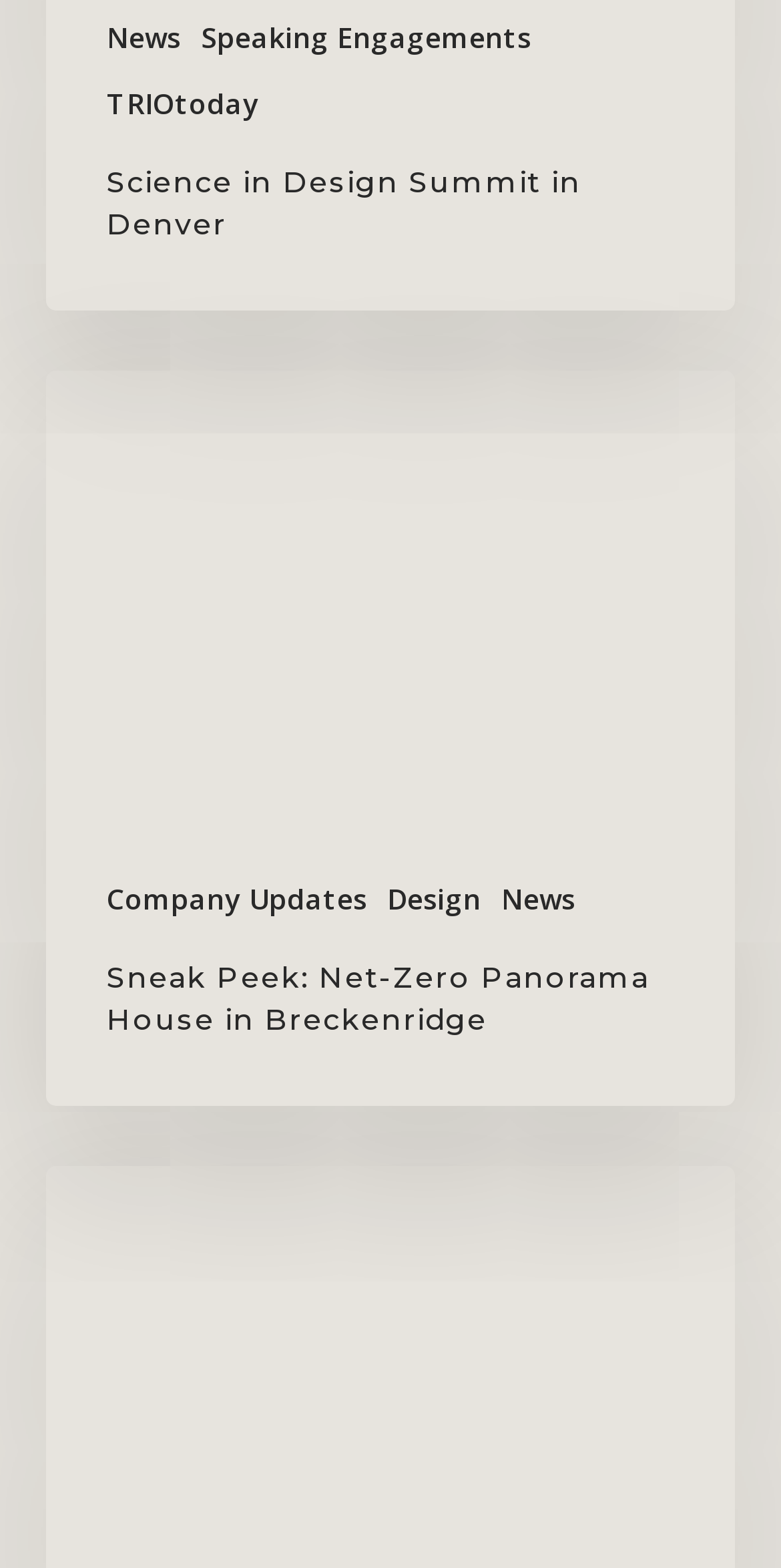Give a one-word or short phrase answer to the question: 
How many headings are there on the webpage?

2